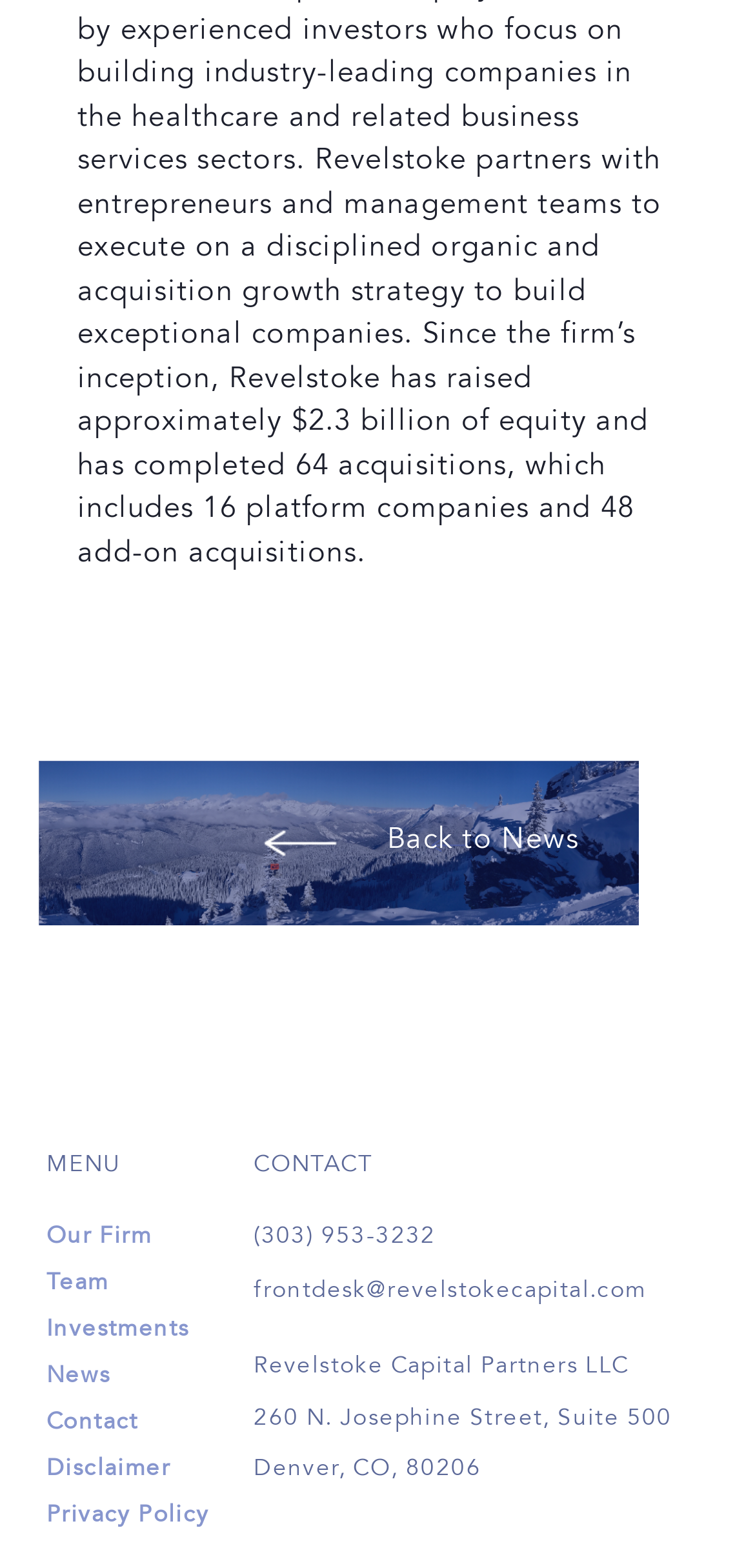Locate the bounding box of the UI element described by: "Back to News" in the given webpage screenshot.

[0.051, 0.486, 0.846, 0.59]